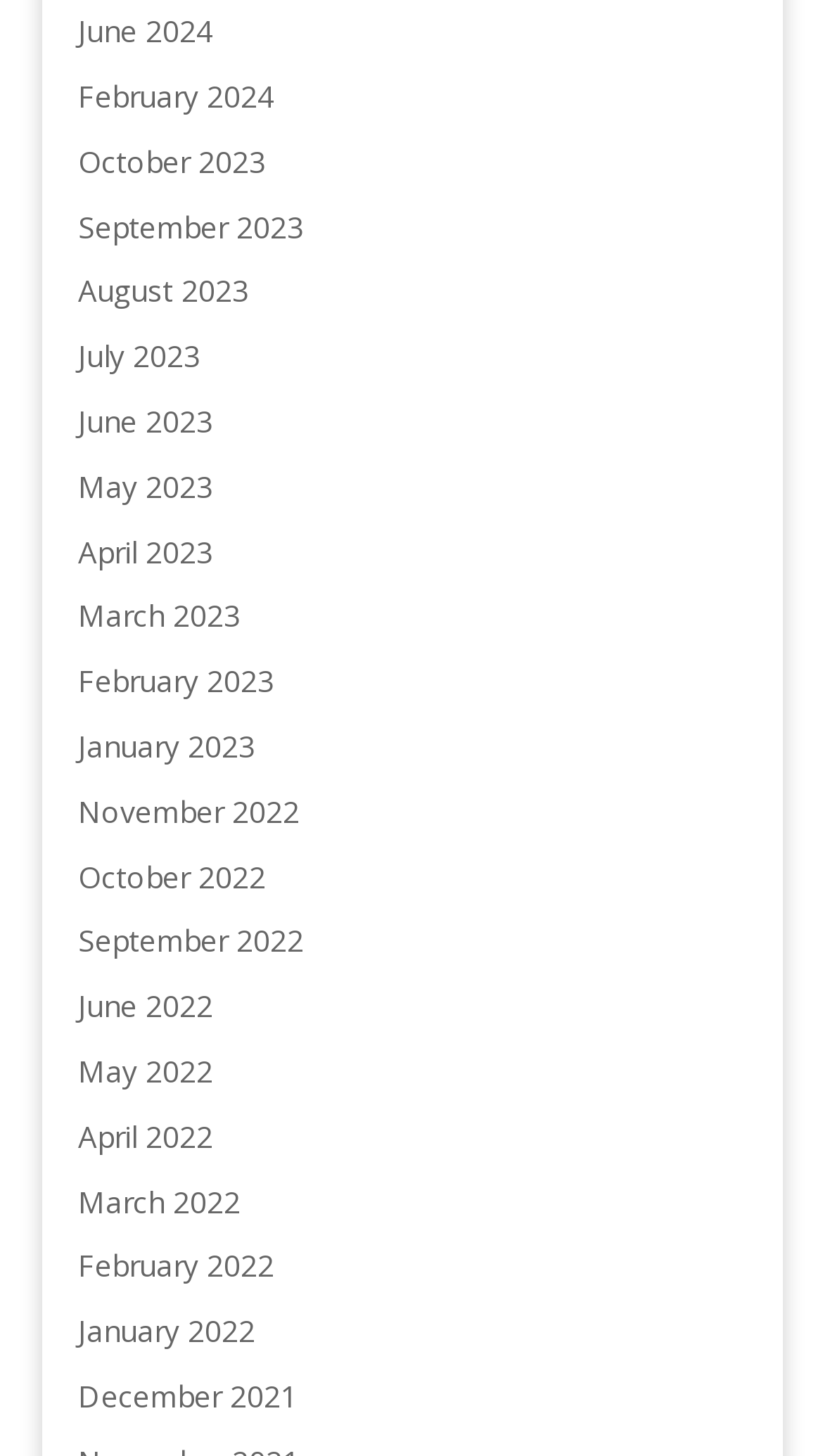Determine the bounding box coordinates for the HTML element described here: "February 2022".

[0.095, 0.856, 0.333, 0.883]